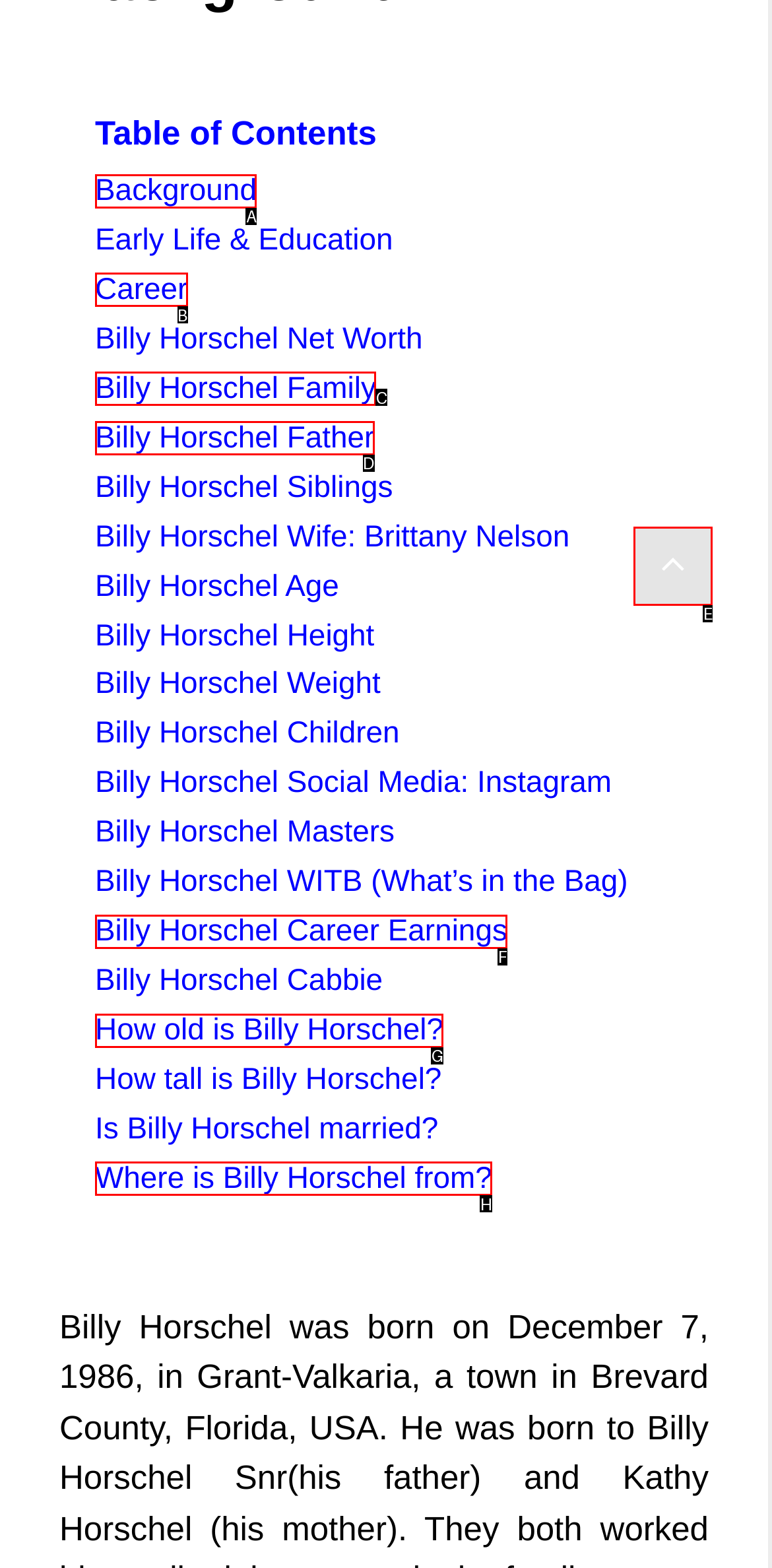Identify the letter of the UI element you should interact with to perform the task: Go to previous month
Reply with the appropriate letter of the option.

None